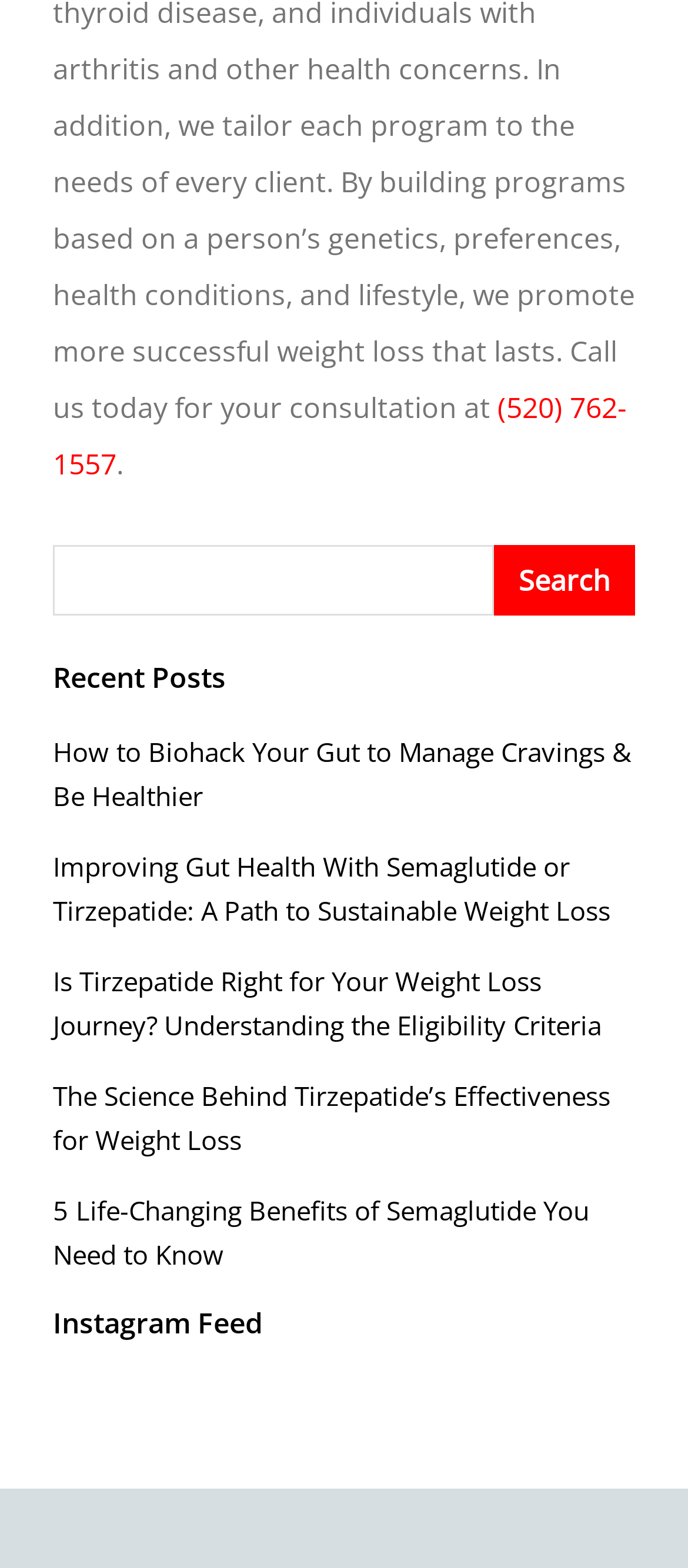Please determine the bounding box coordinates of the area that needs to be clicked to complete this task: 'read recent post about biohacking gut'. The coordinates must be four float numbers between 0 and 1, formatted as [left, top, right, bottom].

[0.077, 0.468, 0.918, 0.519]